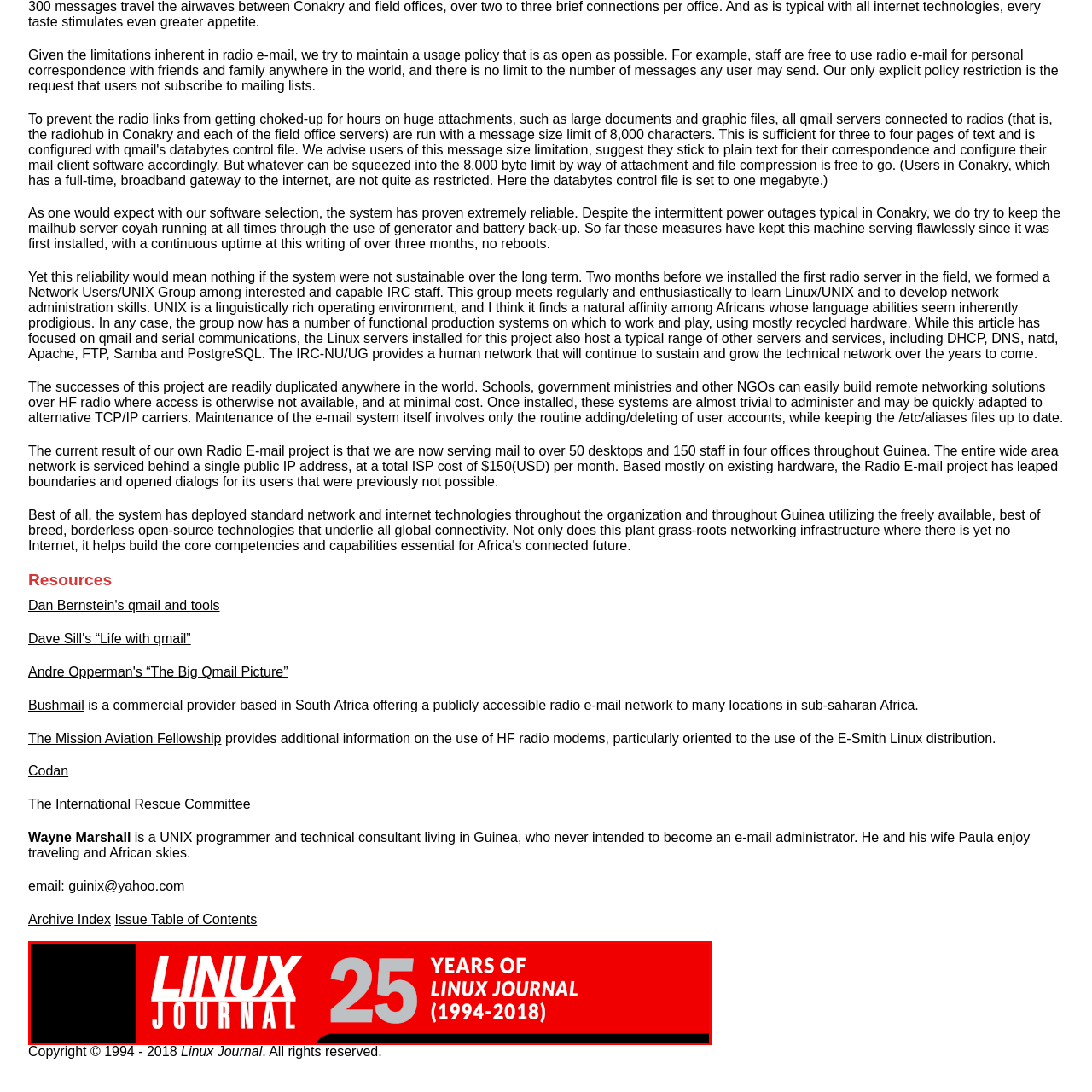What is the significance of the number '25' in the image?
Inspect the image within the red bounding box and answer concisely using one word or a short phrase.

25th anniversary